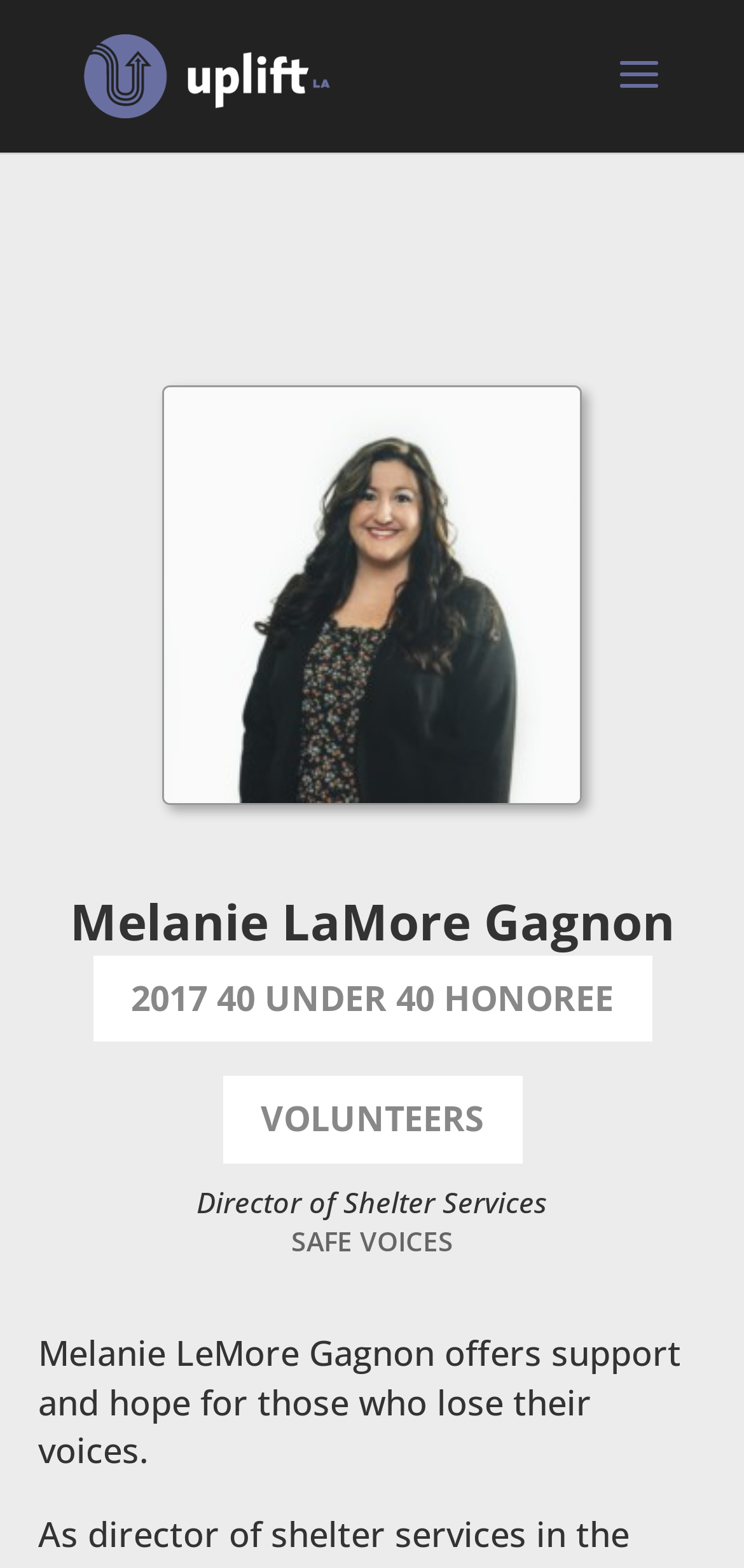Create a detailed narrative of the webpage’s visual and textual elements.

The webpage is about Melanie LaMore Gagnon, a 2017 40 Under 40 Honoree, and her work with Safe Voices. At the top left of the page, there is a link to "Uplift LA" accompanied by an image with the same name. Below this, there is a header section that spans most of the page's width. Within this section, there is a heading that displays Melanie LaMore Gagnon's name, followed by a subtitle "2017 40 UNDER 40 HONOREE". 

To the right of the subtitle, there are three lines of text: "VOLUNTEERS", "Director of Shelter Services", and "SAFE VOICES". The text "SAFE VOICES" is positioned slightly below the other two lines. 

Further down the page, there is a paragraph of text that describes Melanie LaMore Gagnon's work, stating that she offers support and hope for those who lose their voices. This paragraph is positioned near the bottom of the page.